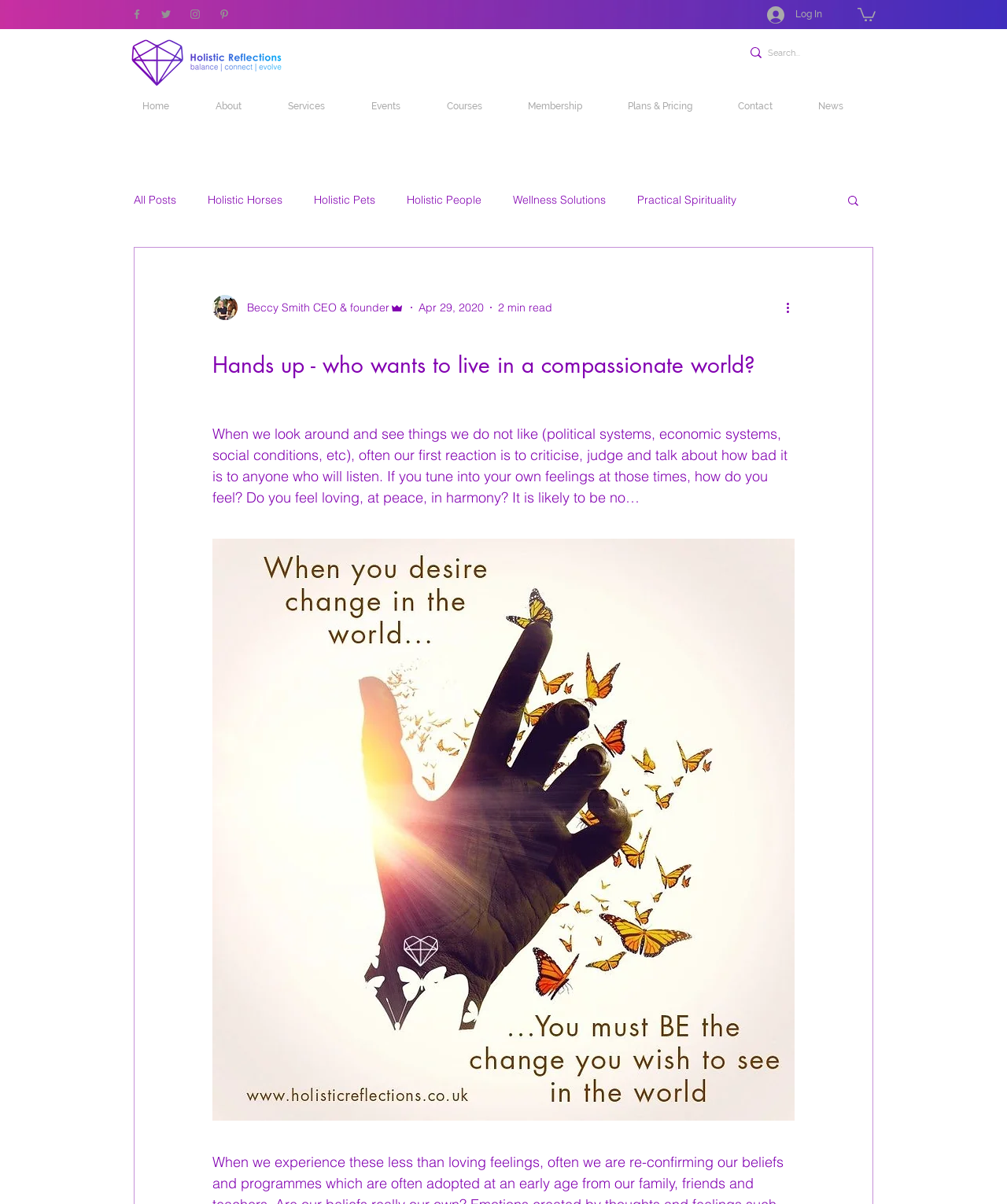Please find the bounding box coordinates of the clickable region needed to complete the following instruction: "Visit the home page". The bounding box coordinates must consist of four float numbers between 0 and 1, i.e., [left, top, right, bottom].

[0.13, 0.082, 0.202, 0.095]